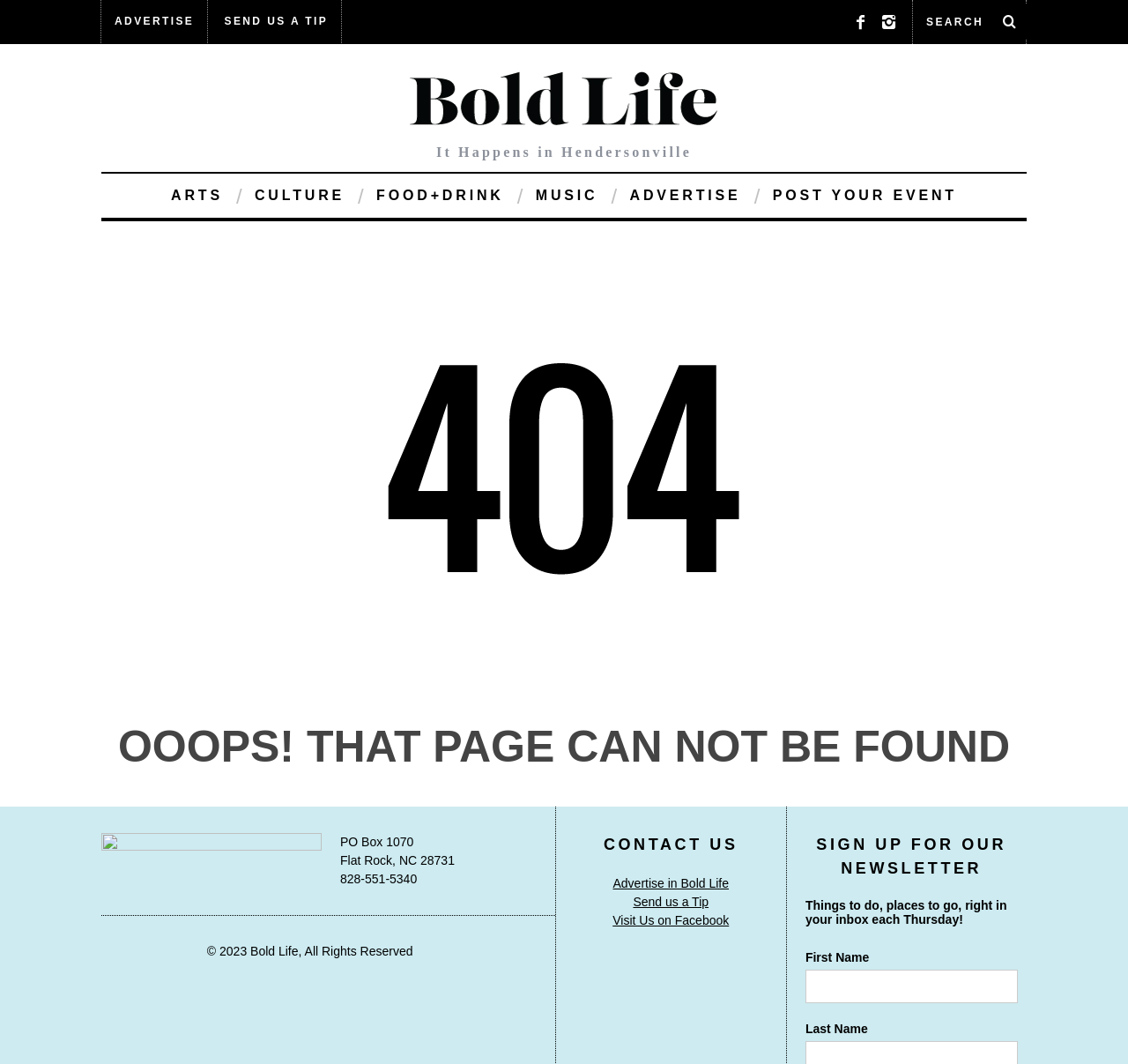Given the element description parent_node: First Name name="FNAME", identify the bounding box coordinates for the UI element on the webpage screenshot. The format should be (top-left x, top-left y, bottom-right x, bottom-right y), with values between 0 and 1.

[0.714, 0.911, 0.902, 0.943]